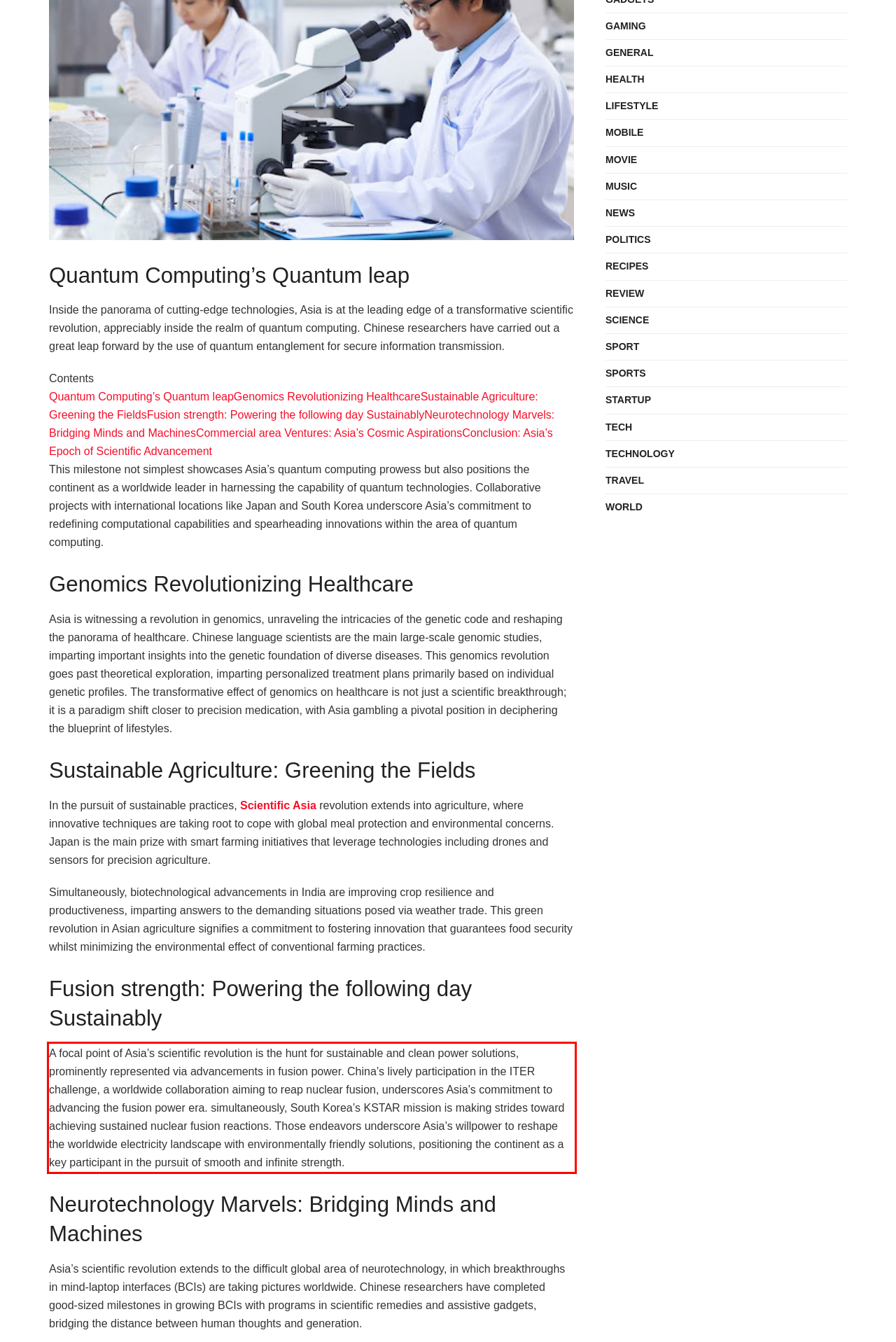You are provided with a screenshot of a webpage that includes a red bounding box. Extract and generate the text content found within the red bounding box.

A focal point of Asia’s scientific revolution is the hunt for sustainable and clean power solutions, prominently represented via advancements in fusion power. China’s lively participation in the ITER challenge, a worldwide collaboration aiming to reap nuclear fusion, underscores Asia’s commitment to advancing the fusion power era. simultaneously, South Korea’s KSTAR mission is making strides toward achieving sustained nuclear fusion reactions. Those endeavors underscore Asia’s willpower to reshape the worldwide electricity landscape with environmentally friendly solutions, positioning the continent as a key participant in the pursuit of smooth and infinite strength.